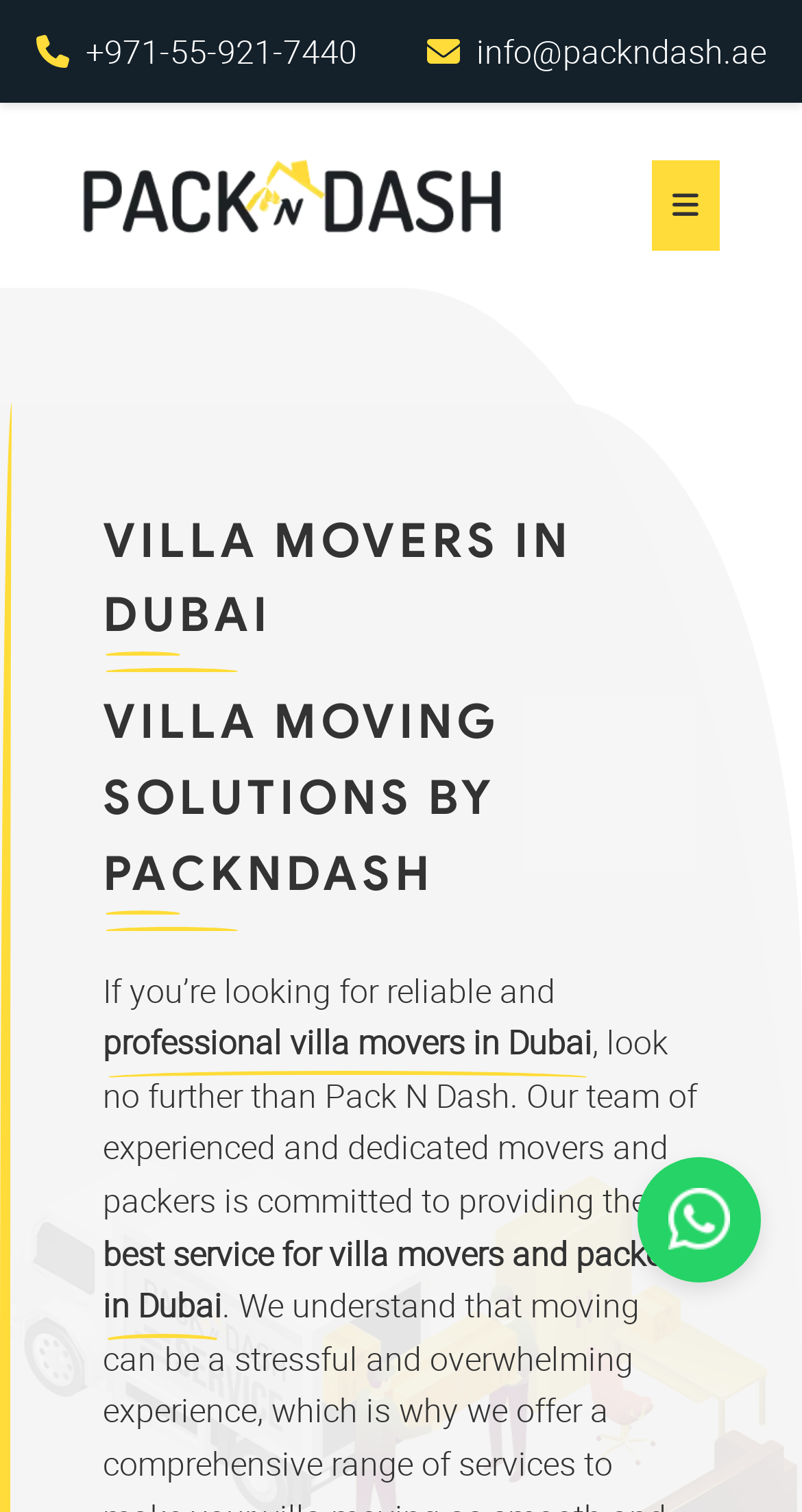Please find the top heading of the webpage and generate its text.

VILLA MOVERS IN DUBAI